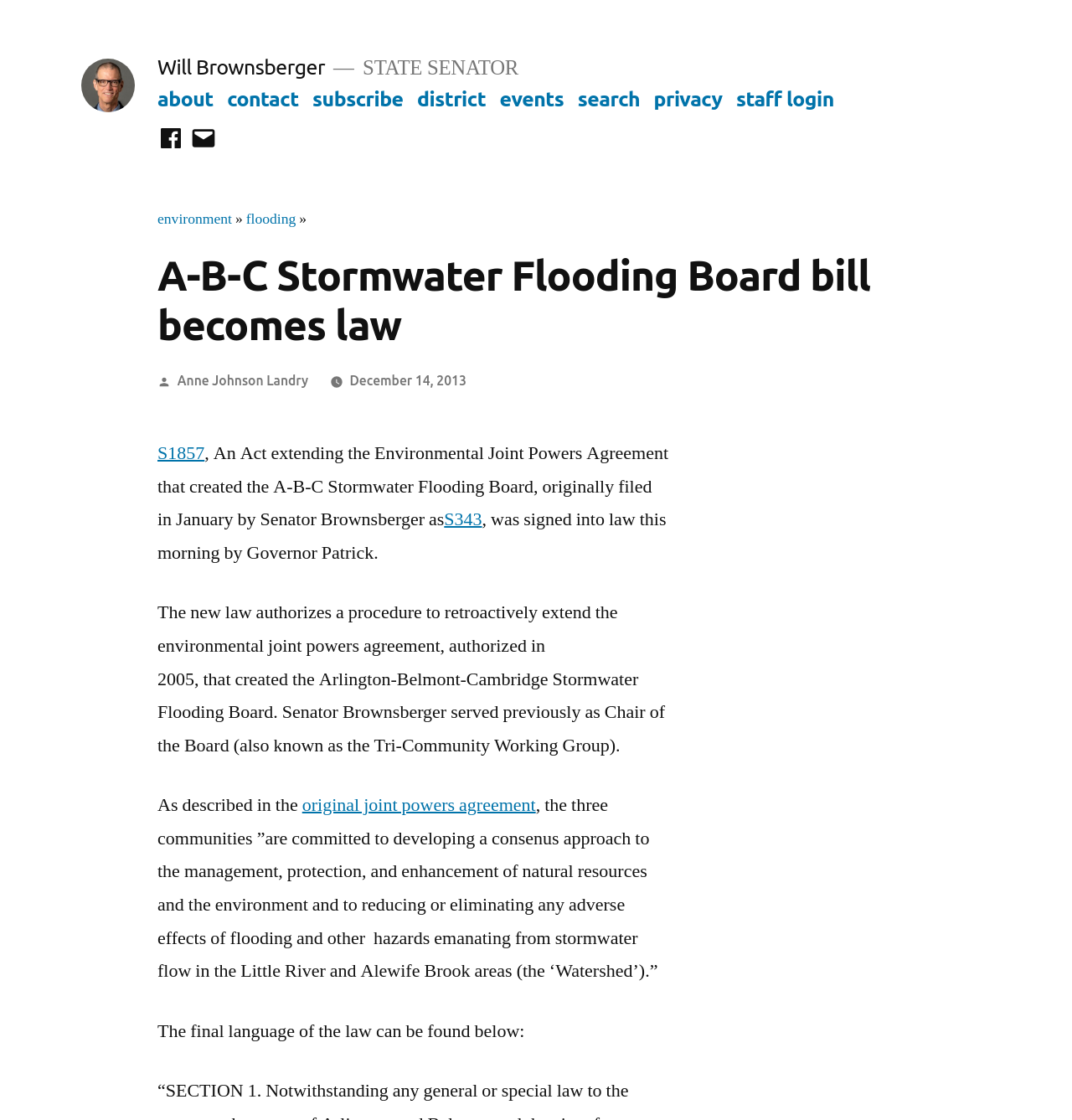Please give a succinct answer using a single word or phrase:
What is the name of the state senator?

Will Brownsberger